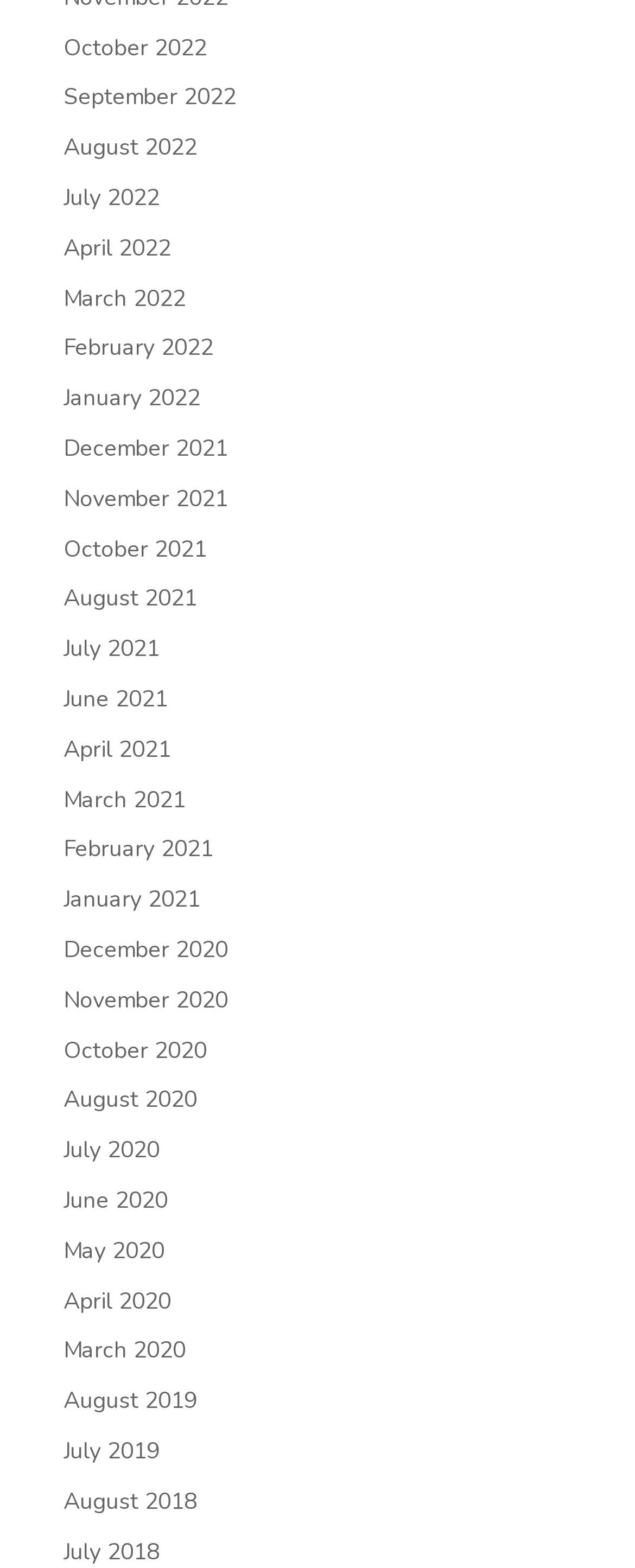Reply to the question with a single word or phrase:
What is the earliest month listed on the webpage?

July 2018